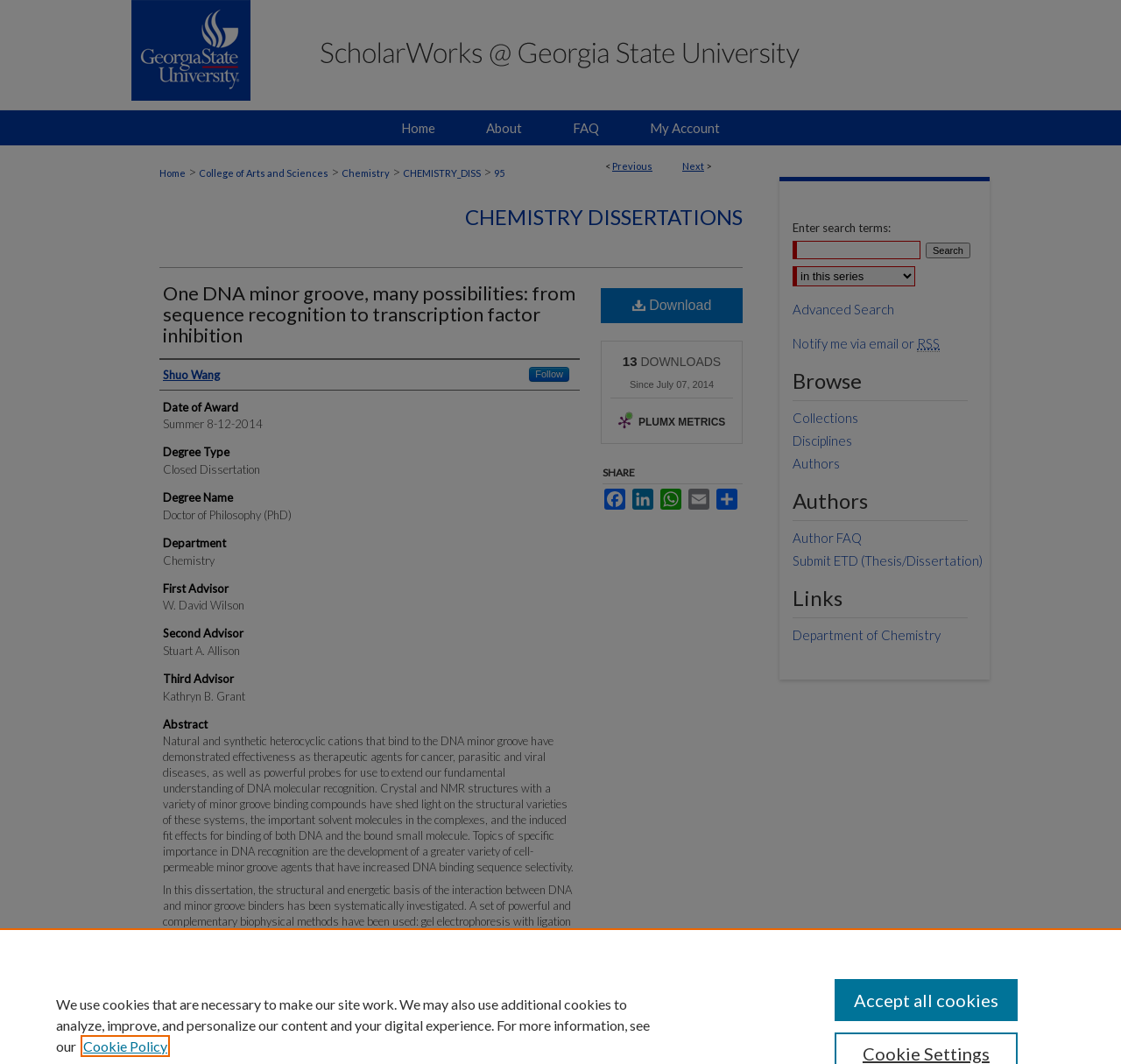Determine the bounding box coordinates of the element that should be clicked to execute the following command: "View the author's profile".

[0.145, 0.345, 0.196, 0.36]